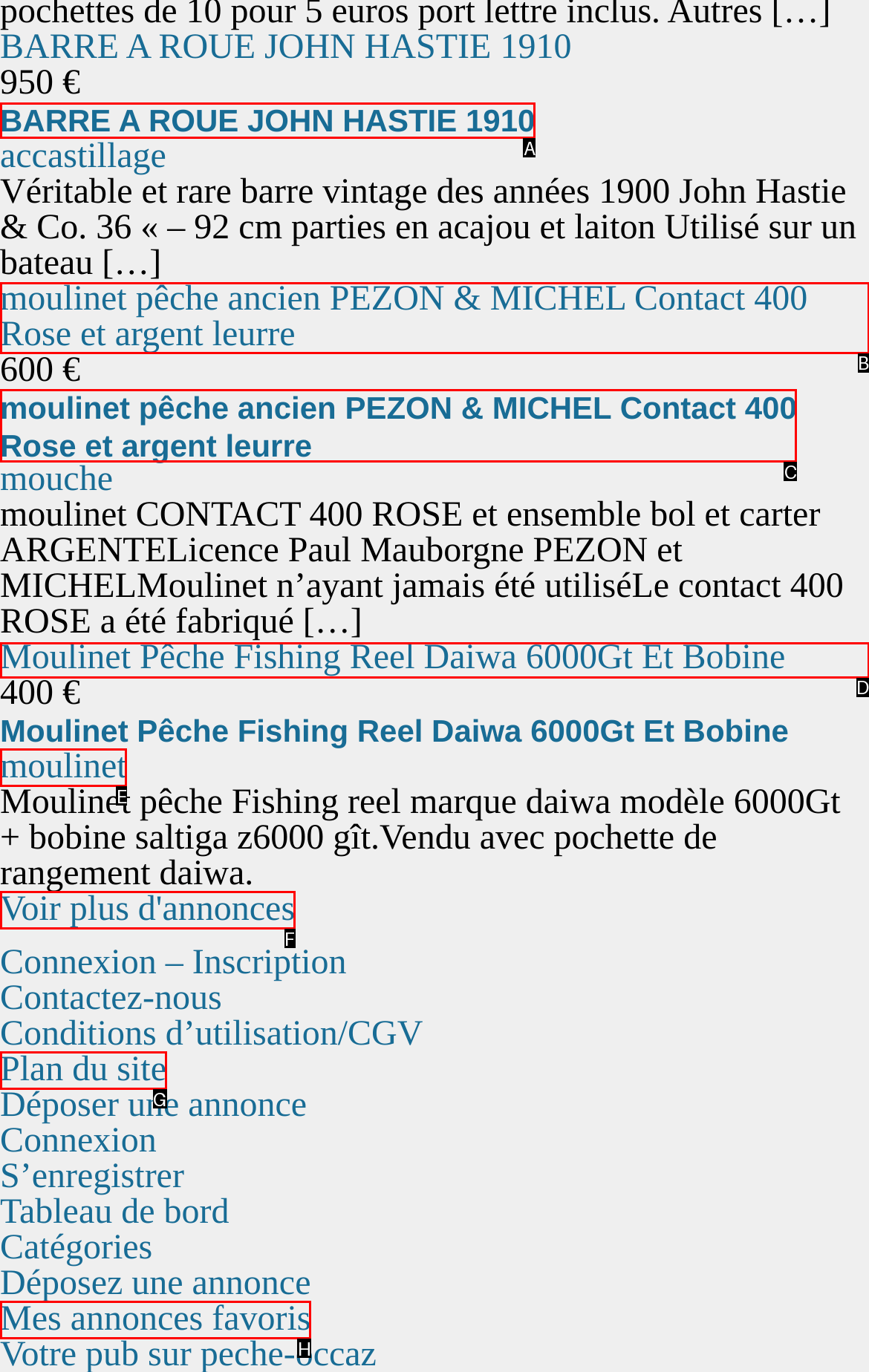Provide the letter of the HTML element that you need to click on to perform the task: View BARRE A ROUE JOHN HASTIE 1910 details.
Answer with the letter corresponding to the correct option.

A